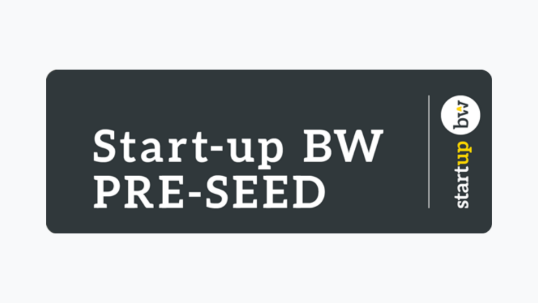Respond with a single word or phrase for the following question: 
What is the focus of the 'PRE-SEED' term?

Financial aid for early-stage ventures